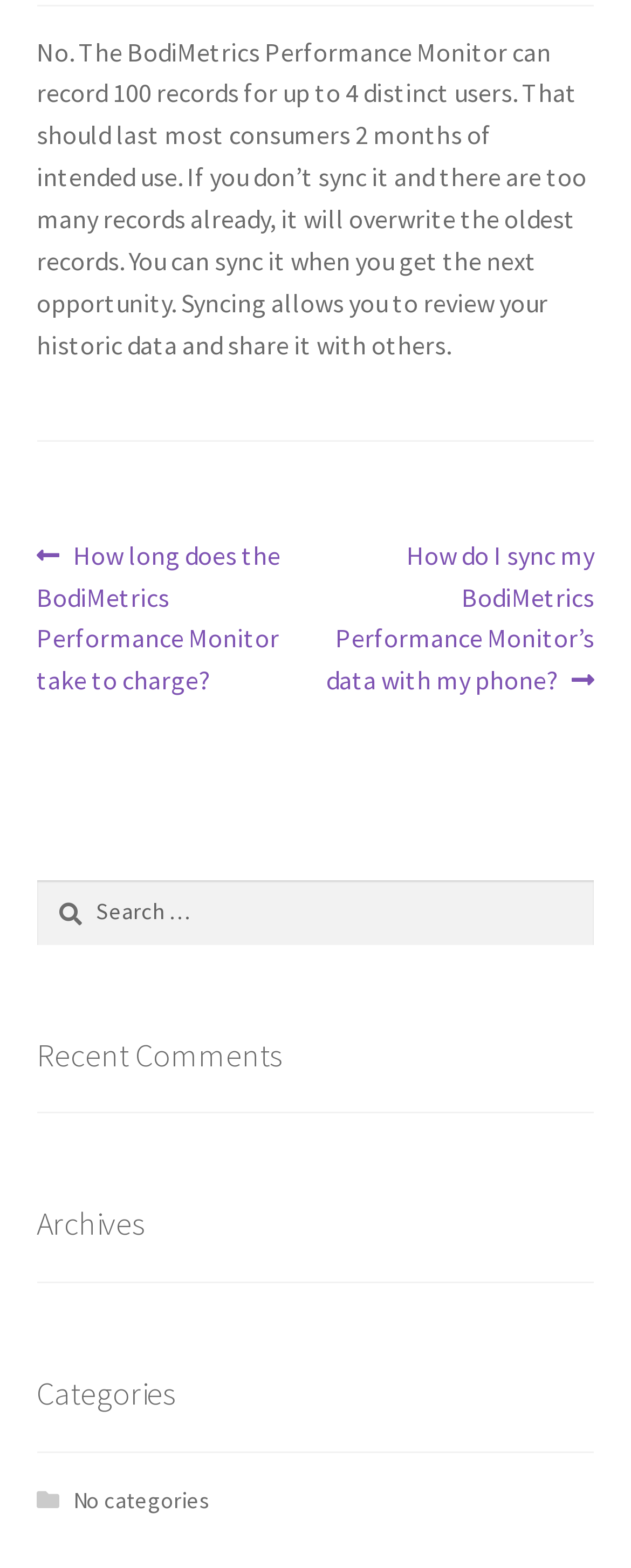Find and provide the bounding box coordinates for the UI element described with: "Email Support".

[0.058, 0.041, 0.942, 0.097]